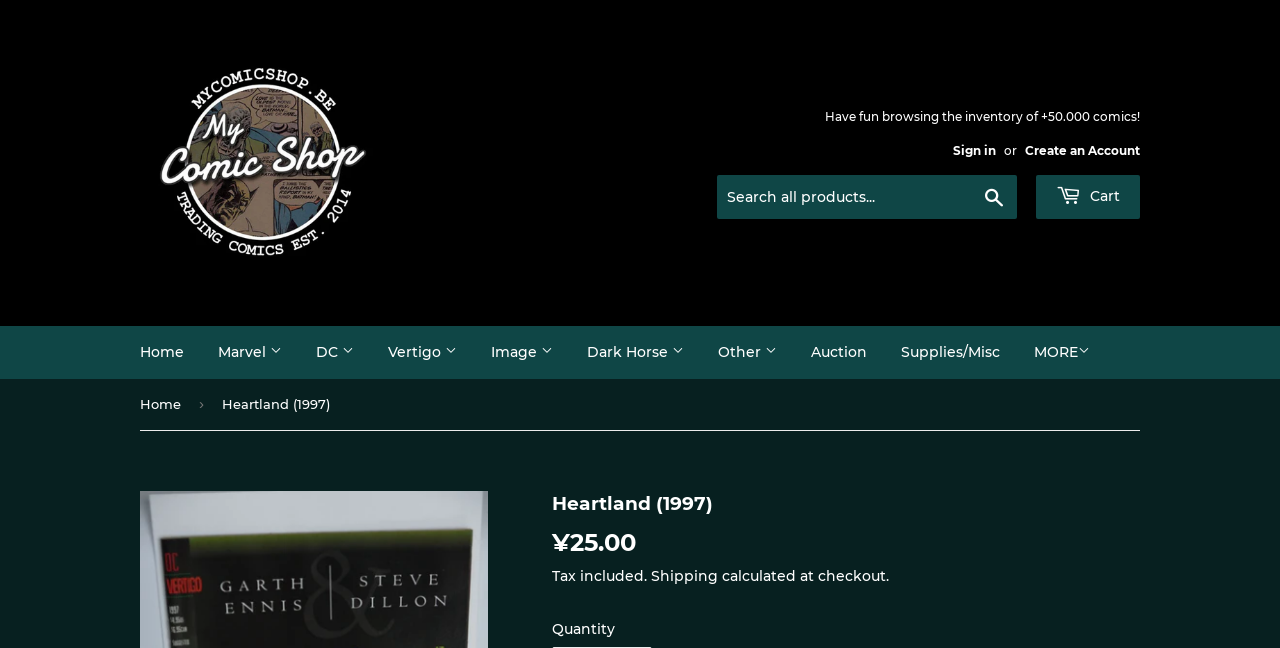Using the provided description: "Create an Account", find the bounding box coordinates of the corresponding UI element. The output should be four float numbers between 0 and 1, in the format [left, top, right, bottom].

[0.801, 0.221, 0.891, 0.244]